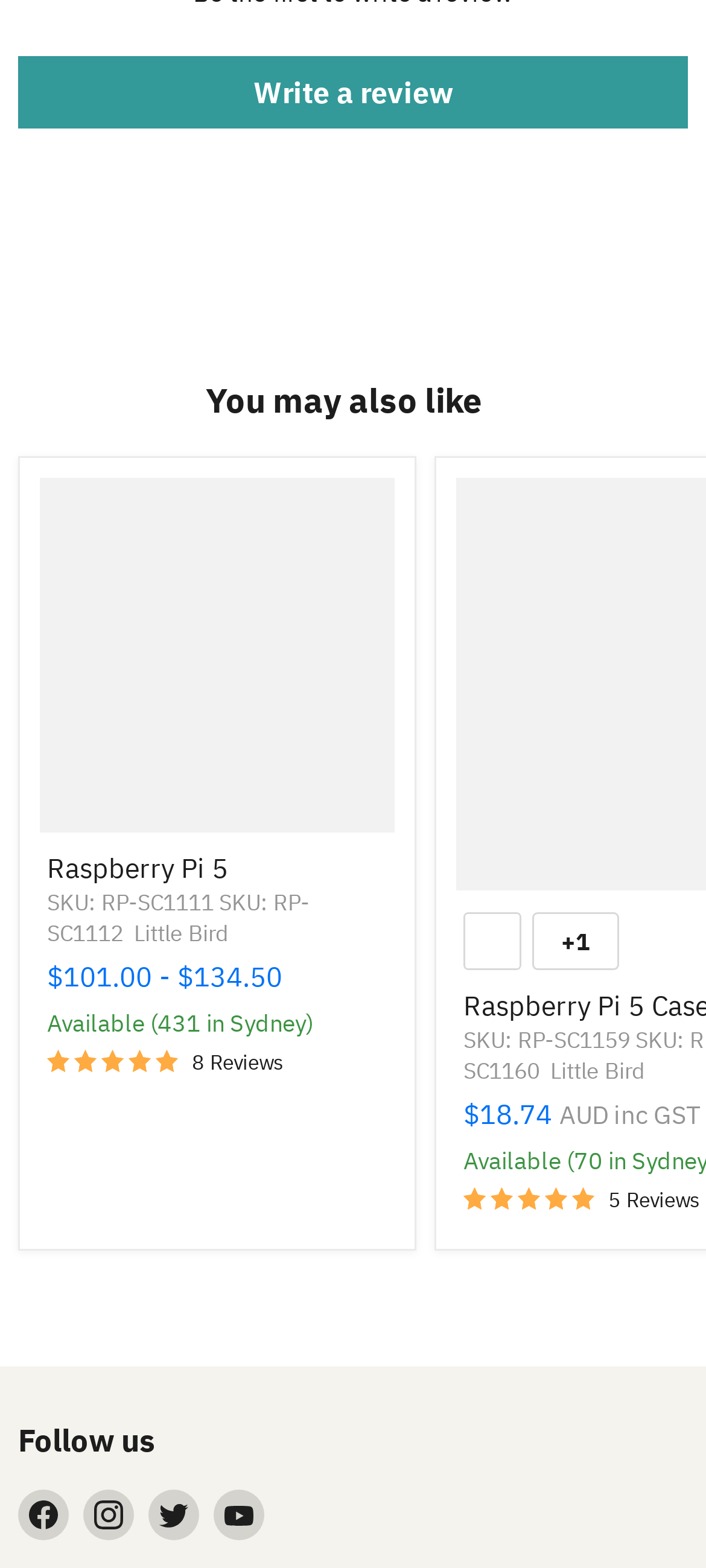How many social media platforms are listed to follow?
Using the image as a reference, deliver a detailed and thorough answer to the question.

The social media platforms to follow can be found at the bottom of the webpage, under the 'Follow us' heading. There are four links to follow, which are Facebook, Instagram, Twitter, and YouTube.